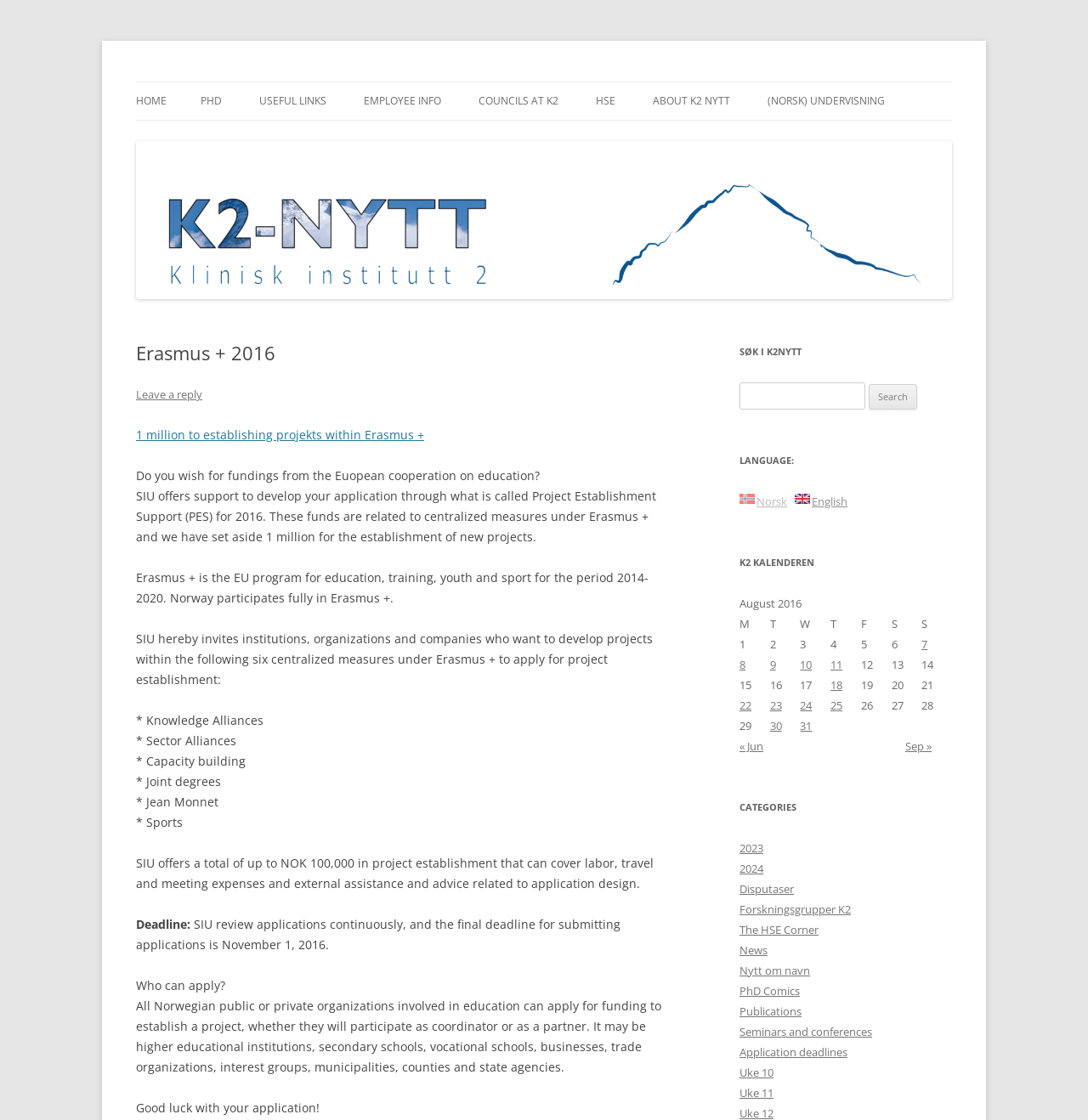Specify the bounding box coordinates (top-left x, top-left y, bottom-right x, bottom-right y) of the UI element in the screenshot that matches this description: PhD Comics

[0.68, 0.878, 0.735, 0.891]